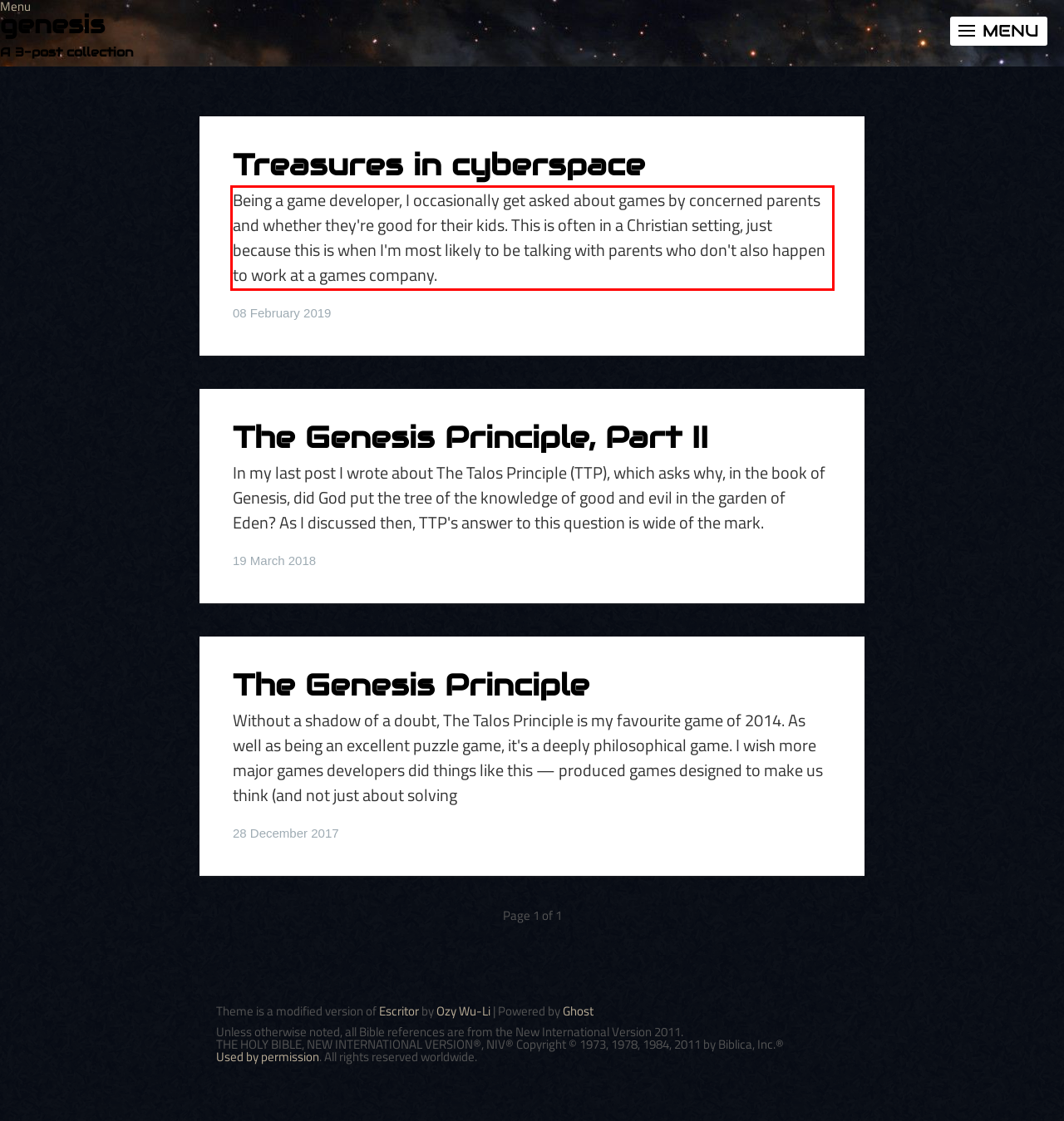The screenshot provided shows a webpage with a red bounding box. Apply OCR to the text within this red bounding box and provide the extracted content.

Being a game developer, I occasionally get asked about games by concerned parents and whether they're good for their kids. This is often in a Christian setting, just because this is when I'm most likely to be talking with parents who don't also happen to work at a games company.